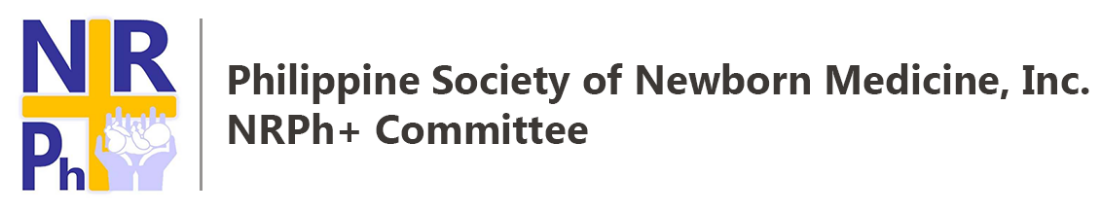Please respond to the question using a single word or phrase:
What is the name of the organization that the NRPh Committee is under?

Philippine Society of Newborn Medicine, Inc.